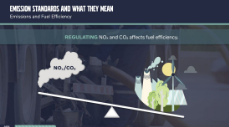Refer to the image and provide an in-depth answer to the question:
What is the significance of the natural elements in the accompanying graphics?

The accompanying graphics feature natural elements like trees and a sun, which allude to environmental considerations related to emissions, suggesting that the image is highlighting the importance of eco-friendly practices in the context of emission standards and fuel efficiency.